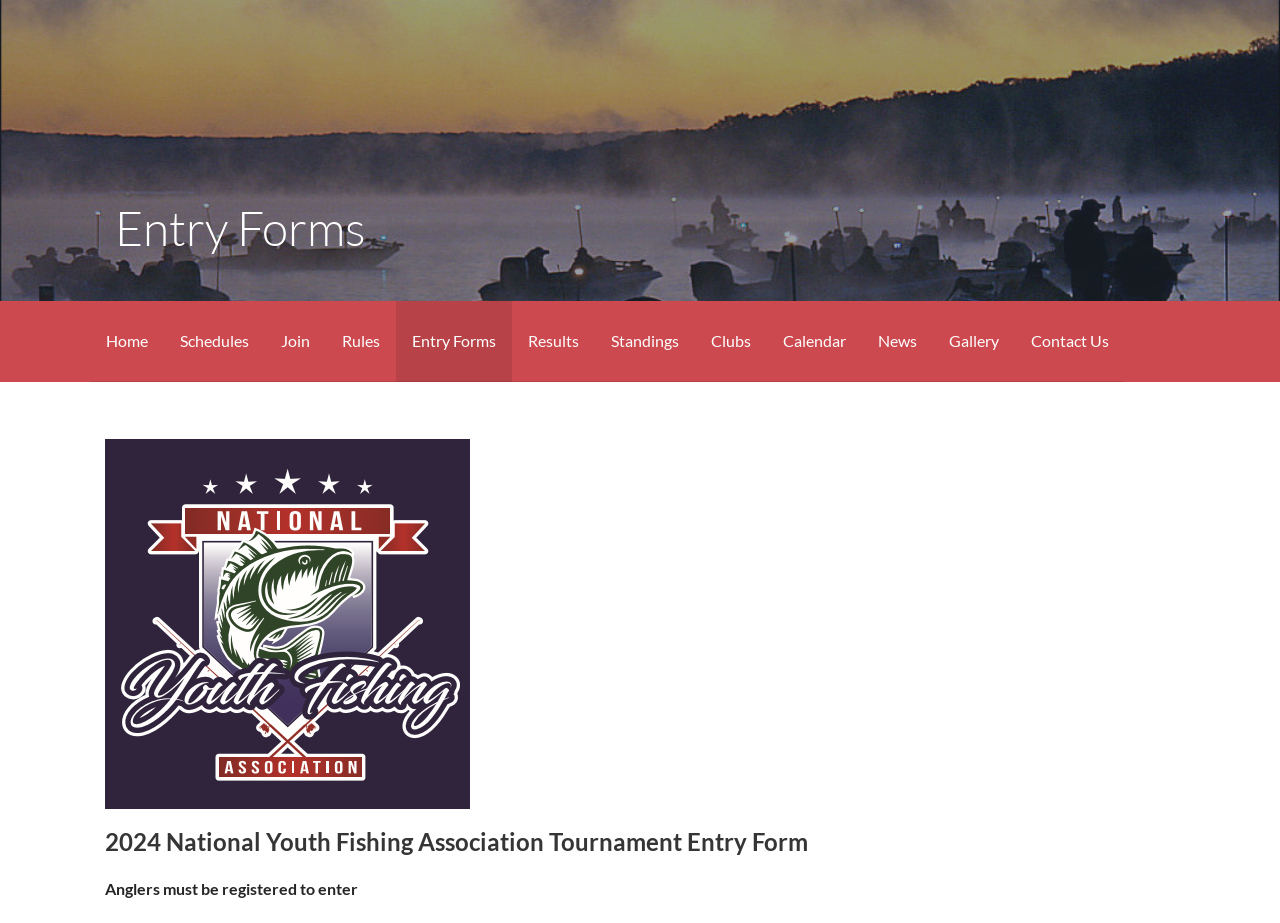Determine the bounding box coordinates for the area that needs to be clicked to fulfill this task: "join NYFA". The coordinates must be given as four float numbers between 0 and 1, i.e., [left, top, right, bottom].

[0.207, 0.326, 0.255, 0.414]